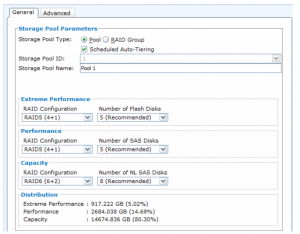Utilize the information from the image to answer the question in detail:
How many Flash Disks are recommended for Extreme Performance?

According to the 'Extreme Performance' section, five Flash Disks are recommended for optimal performance. This is specified in the RAID configuration for Extreme Performance, which outlines the ideal setup for achieving the highest level of performance.